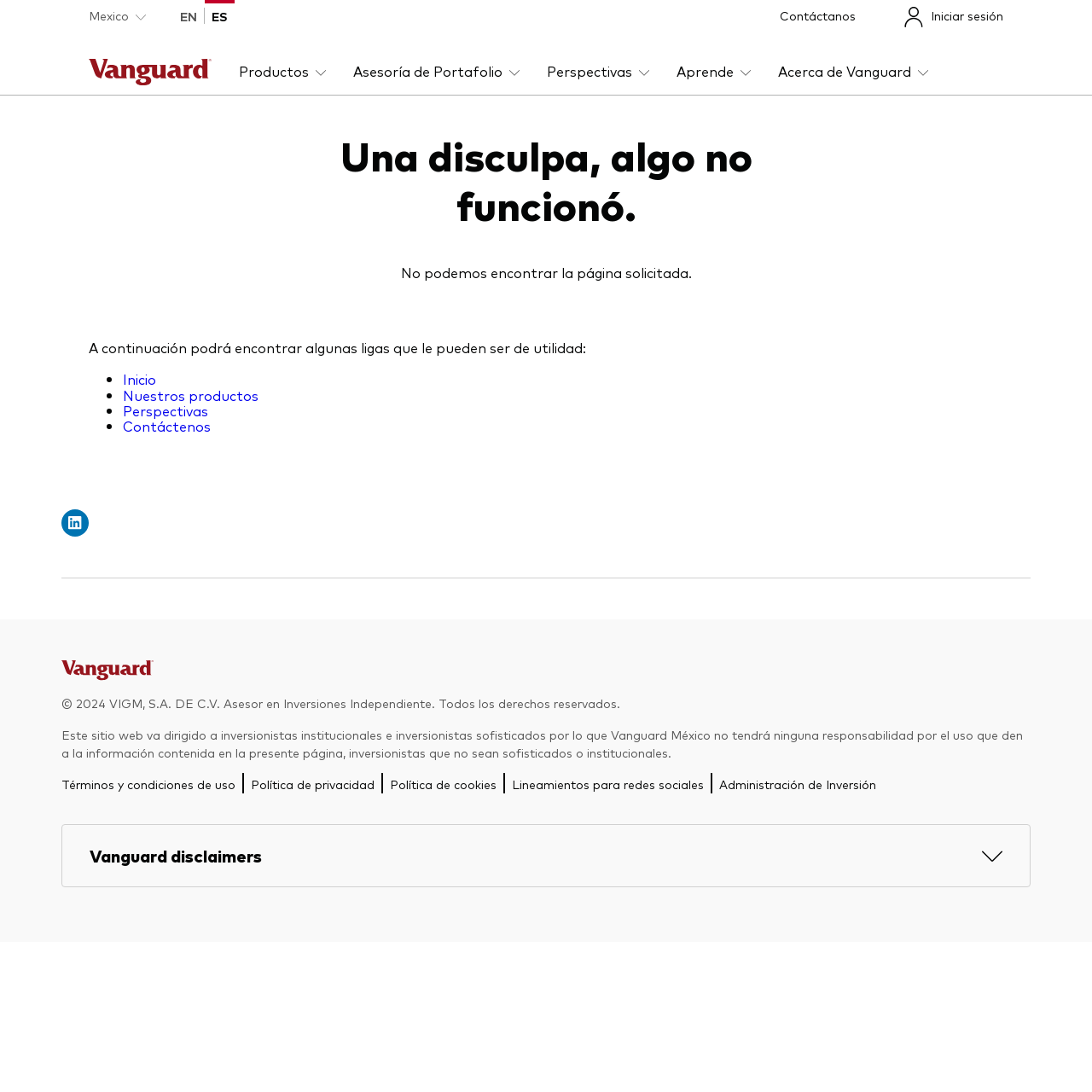Can you specify the bounding box coordinates for the region that should be clicked to fulfill this instruction: "Go to Iniciar sesión".

[0.827, 0.0, 0.919, 0.029]